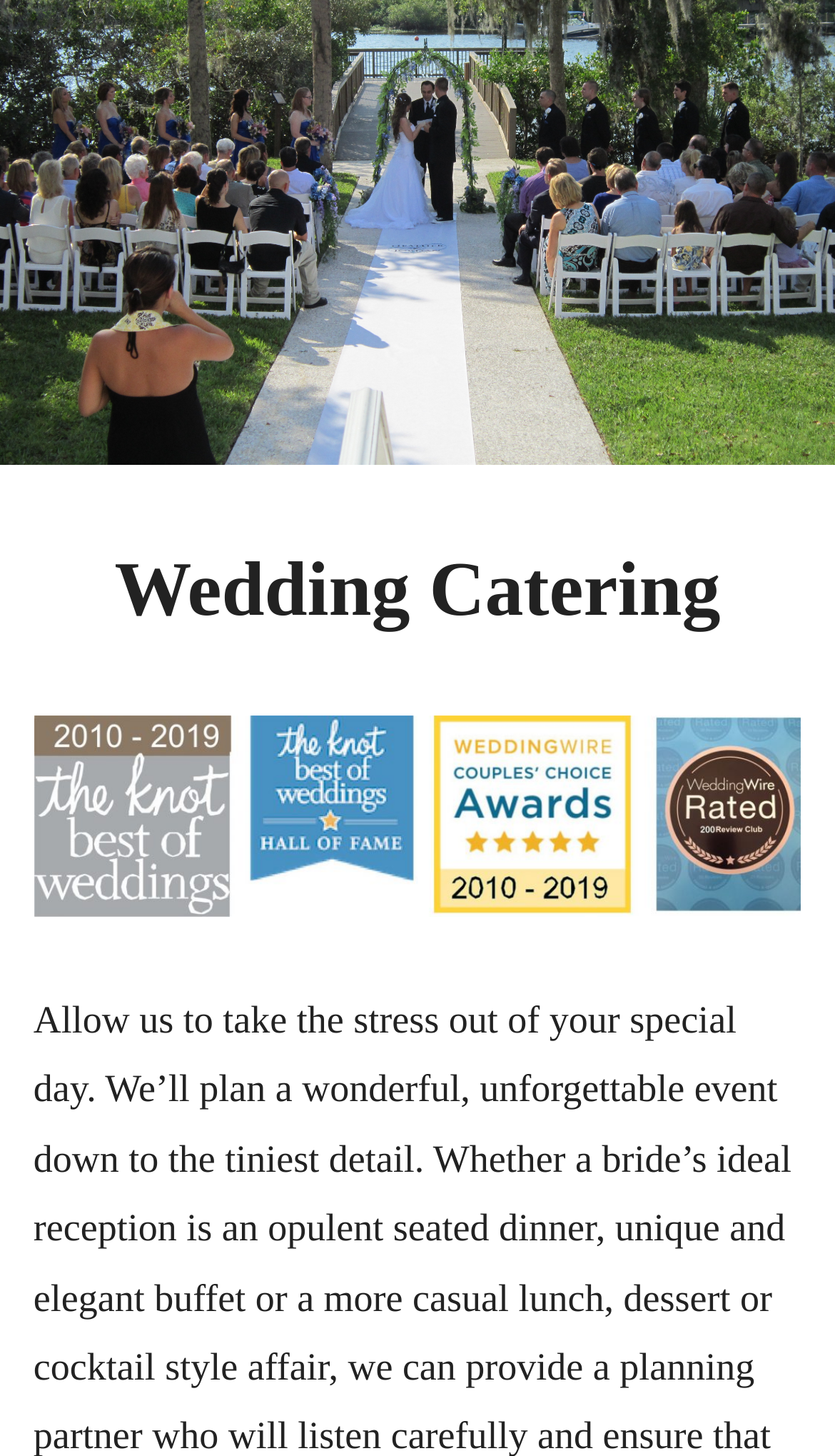Find the coordinates for the bounding box of the element with this description: "Expand child menu".

[0.816, 0.112, 0.945, 0.165]